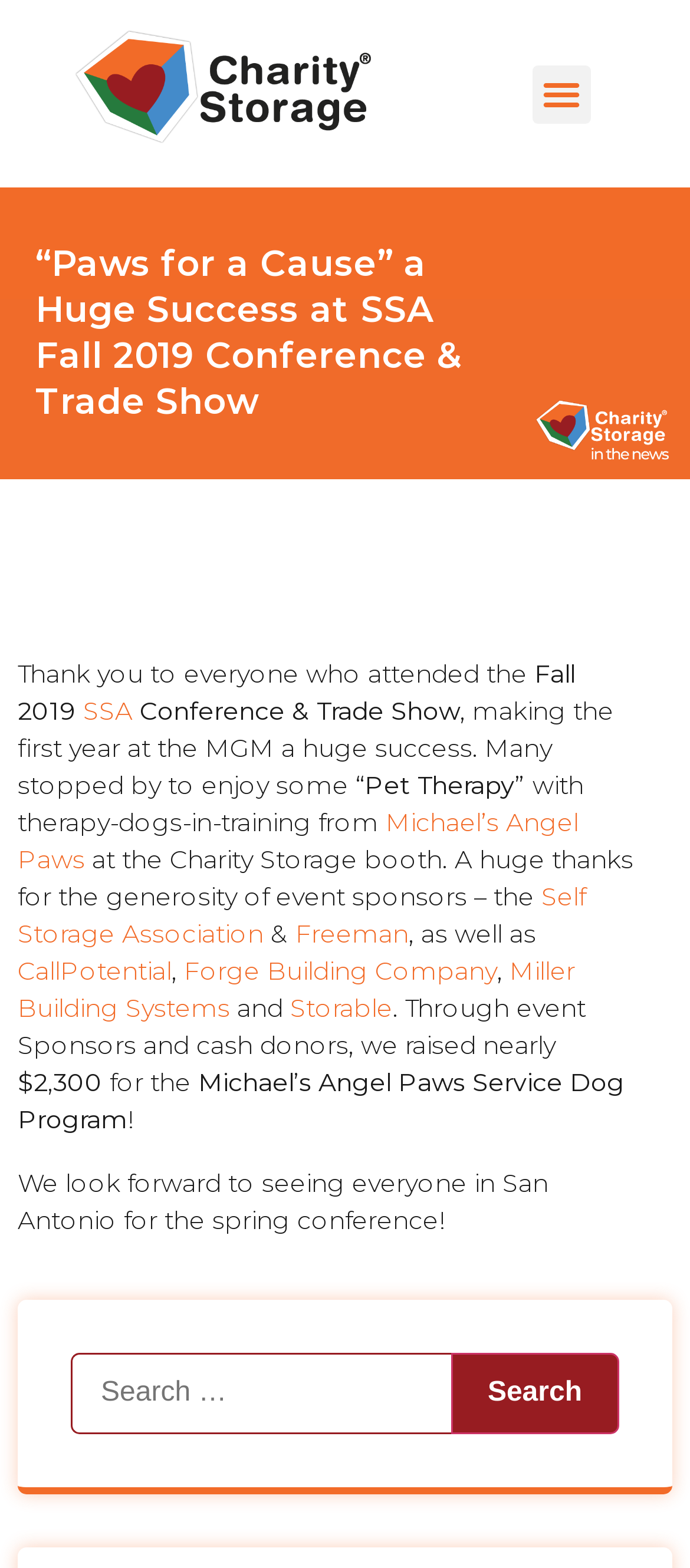Please specify the bounding box coordinates of the clickable section necessary to execute the following command: "Click the Menu button".

[0.771, 0.041, 0.856, 0.079]